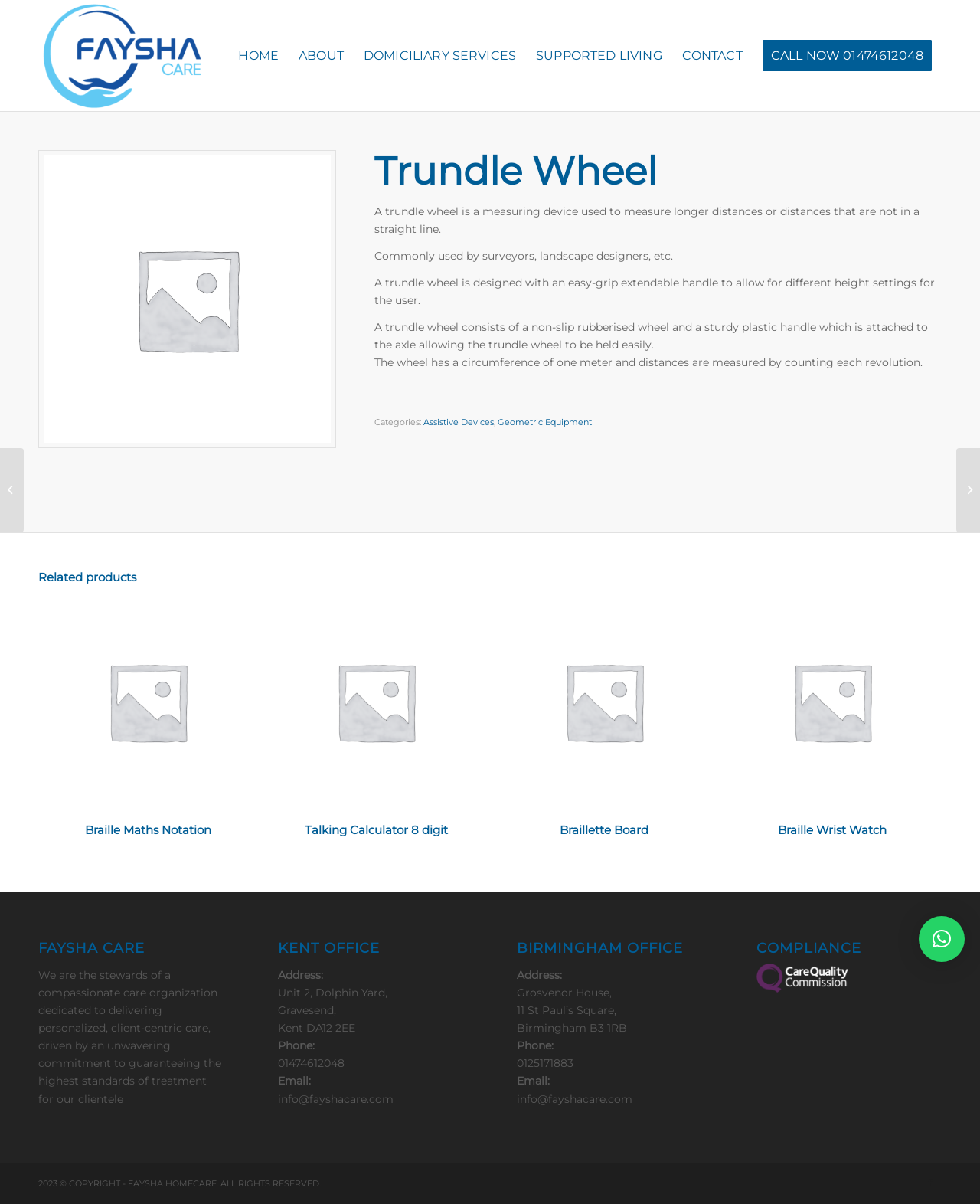Determine the bounding box coordinates of the target area to click to execute the following instruction: "Click the HOME menu item."

[0.233, 0.0, 0.295, 0.092]